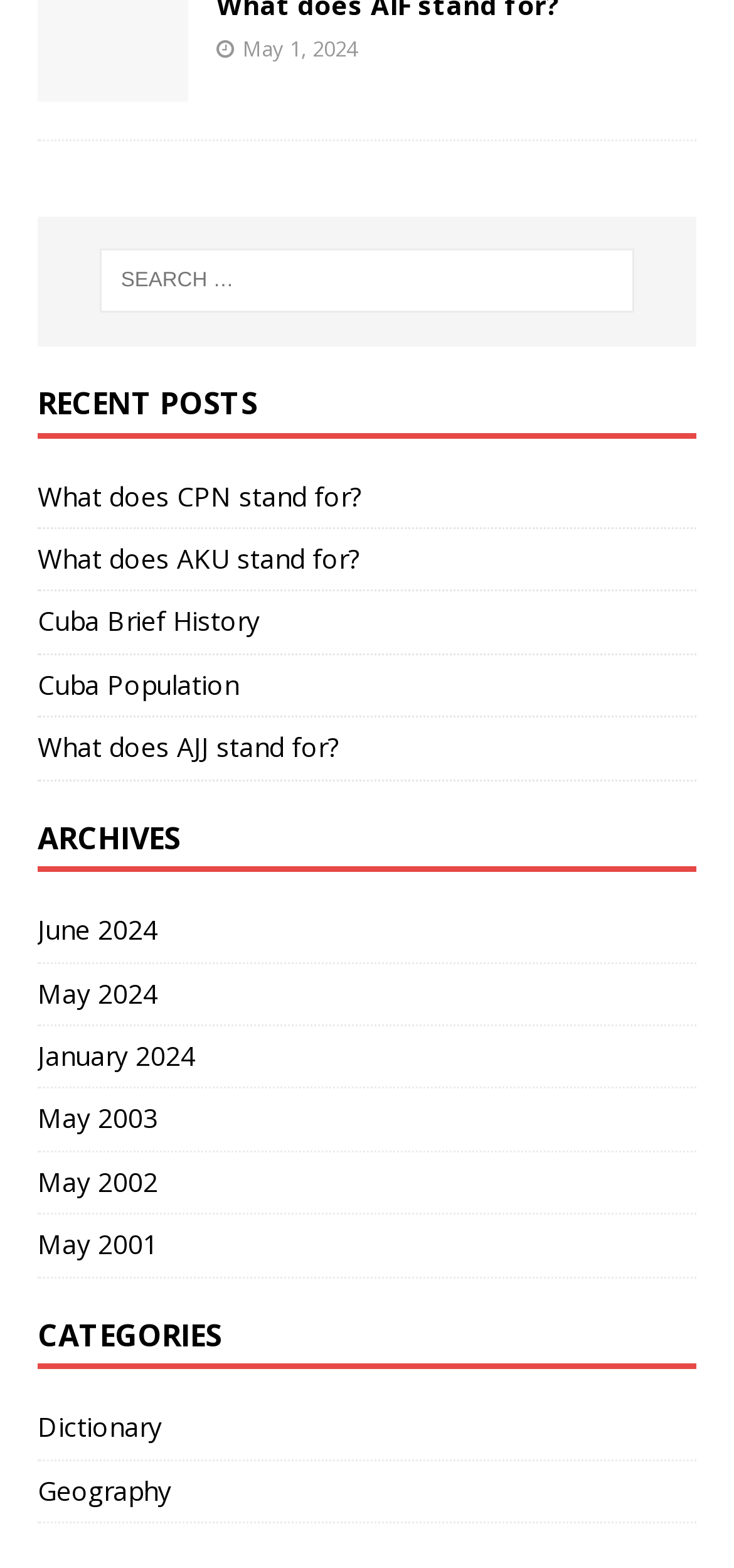Answer with a single word or phrase: 
What is the title of the first recent post?

What does CPN stand for?